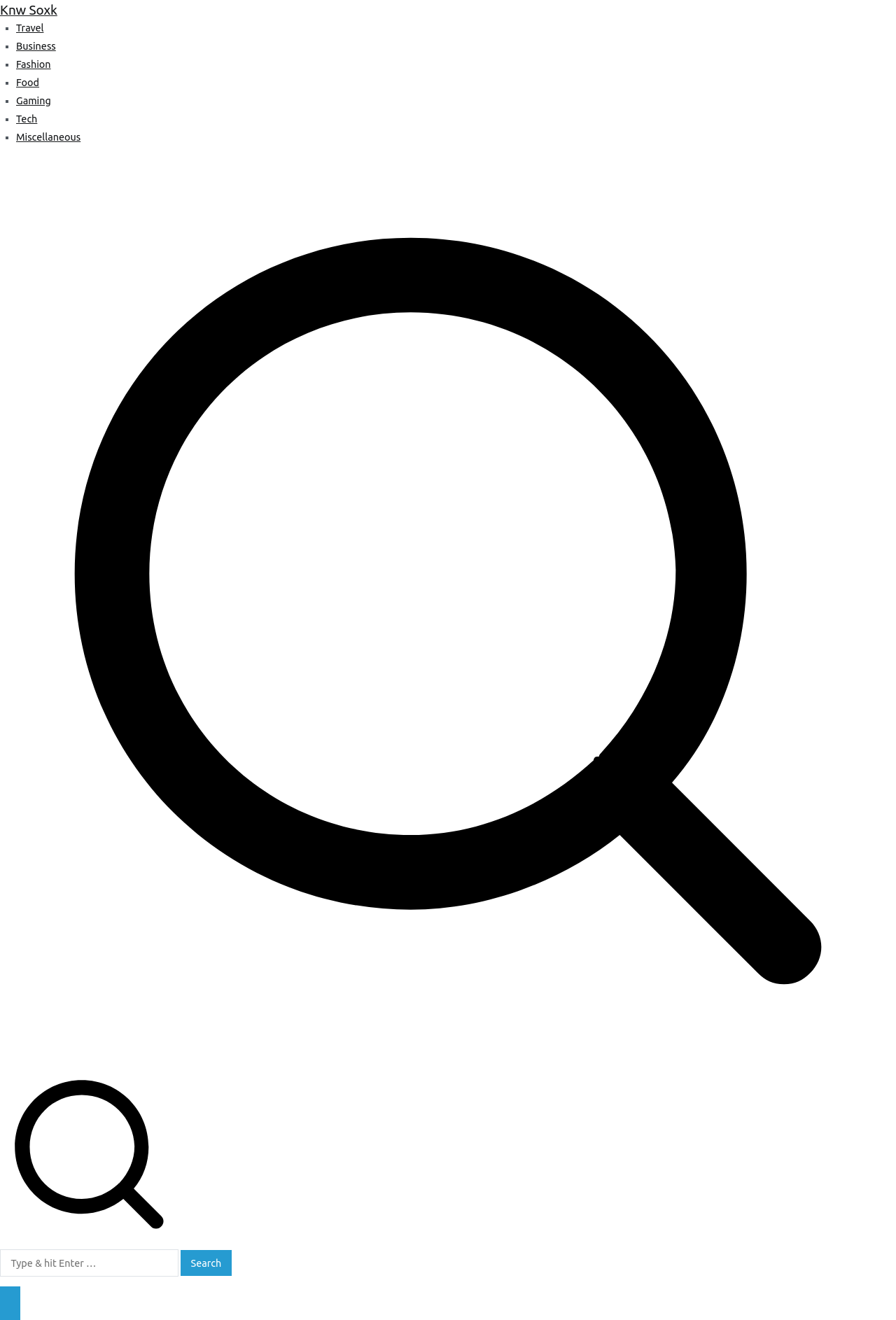Locate the bounding box coordinates of the element that should be clicked to execute the following instruction: "Click on Search button".

[0.202, 0.947, 0.258, 0.966]